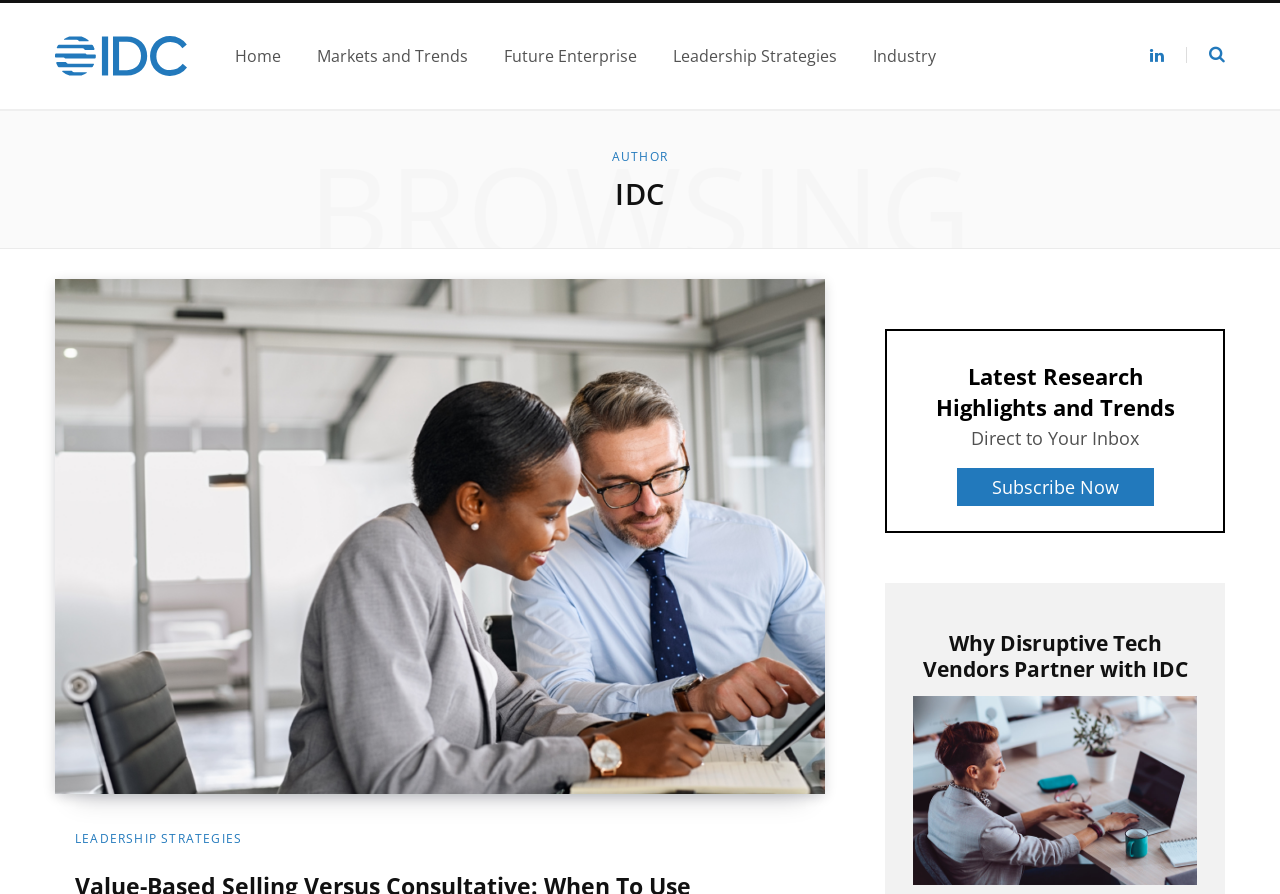How many main navigation links are there?
Using the picture, provide a one-word or short phrase answer.

5